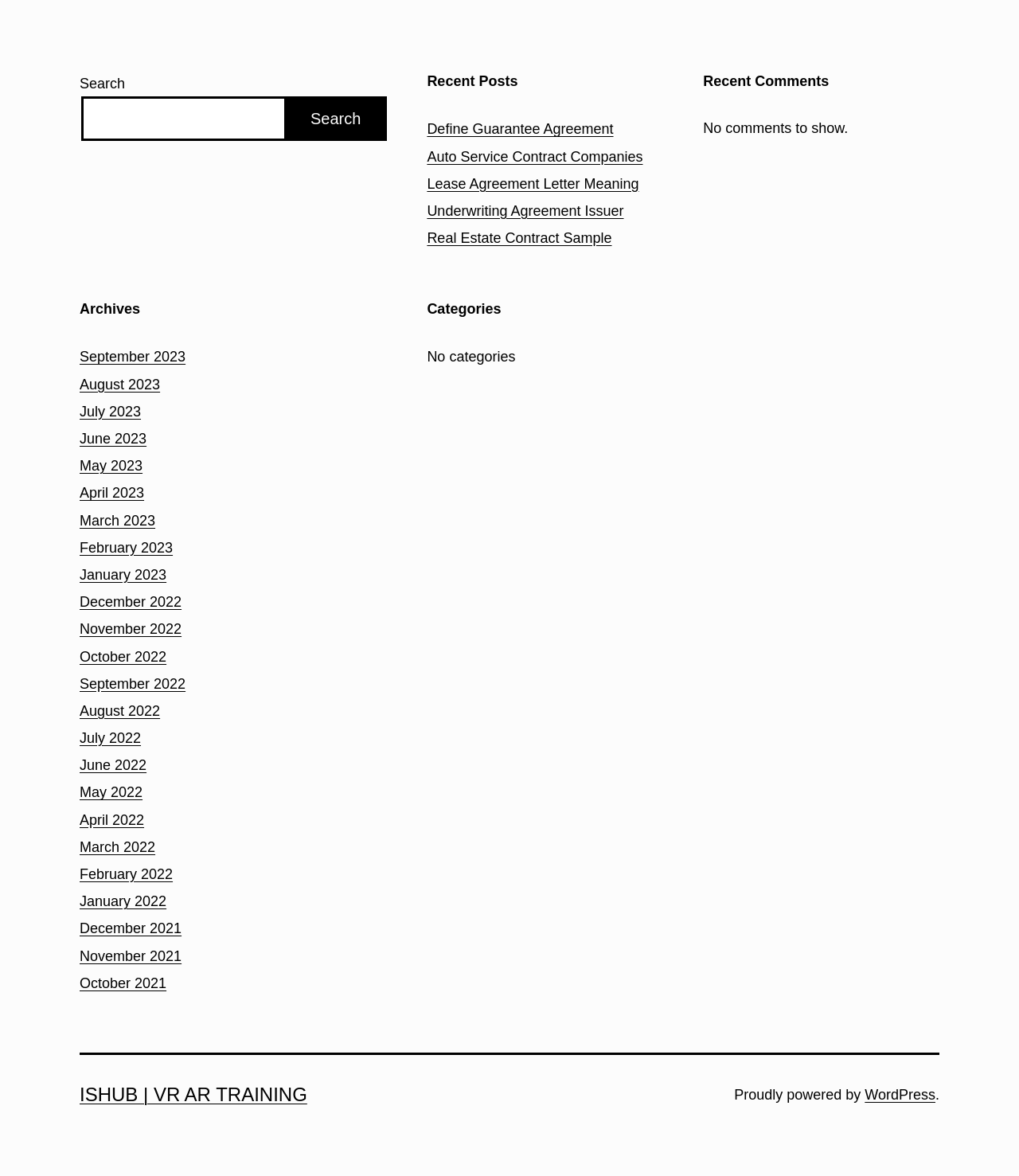Determine the bounding box coordinates for the clickable element required to fulfill the instruction: "Visit the ISHUB website". Provide the coordinates as four float numbers between 0 and 1, i.e., [left, top, right, bottom].

[0.078, 0.921, 0.301, 0.94]